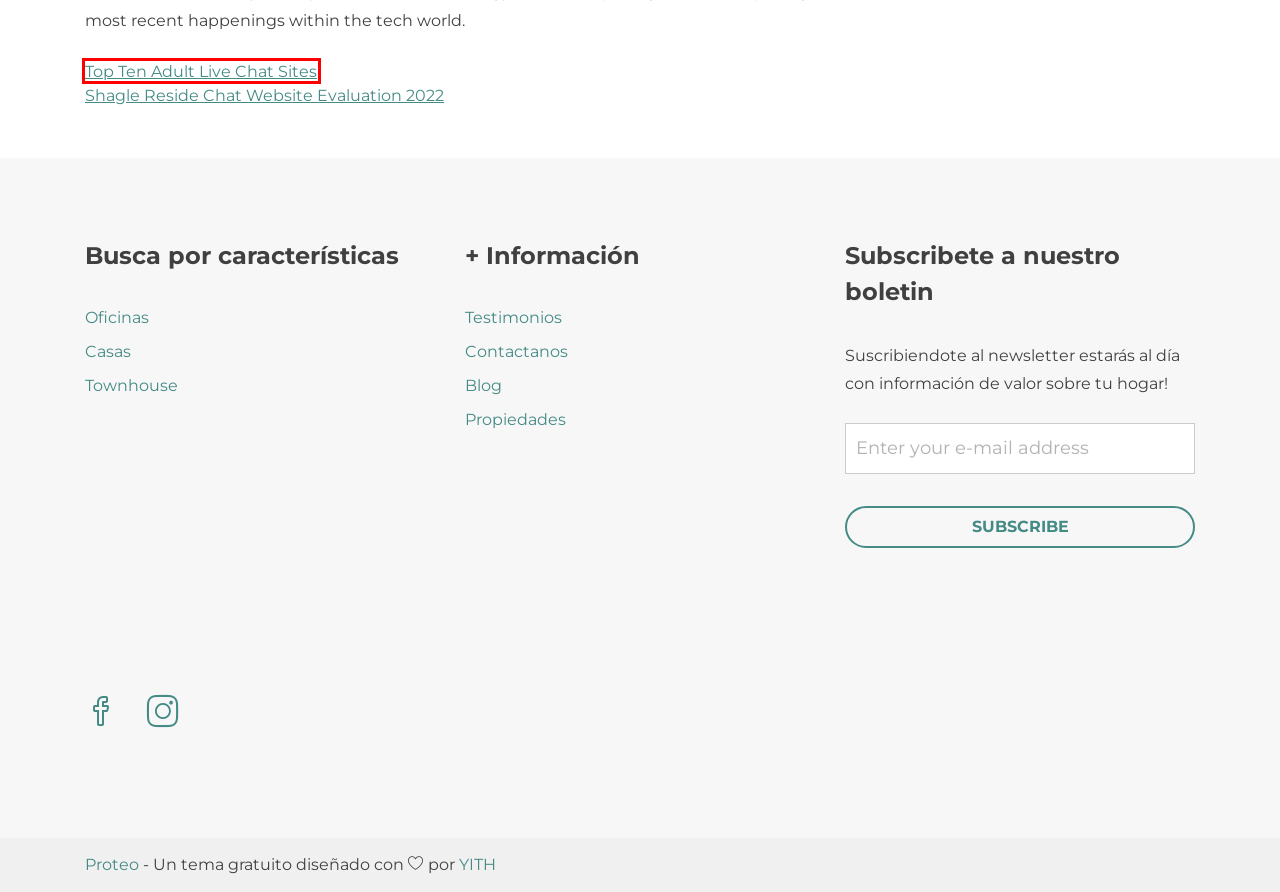You have a screenshot of a webpage with a red rectangle bounding box. Identify the best webpage description that corresponds to the new webpage after clicking the element within the red bounding box. Here are the candidates:
A. Casas archivos - Casa Vista
B. Shagle Reside Chat Website Evaluation 2022 - Casa Vista
C. Top Ten Adult Live Chat Sites - Casa Vista
D. Oficinas archivos - Casa Vista
E. Aviator oyunun gözden geçirilmesi - Casa Vista
F. Townhouse archivos - Casa Vista
G. Methods to Install Avast Password File format For Opera - Casa Vista
H. WooCommerce Plugins by YITH

C